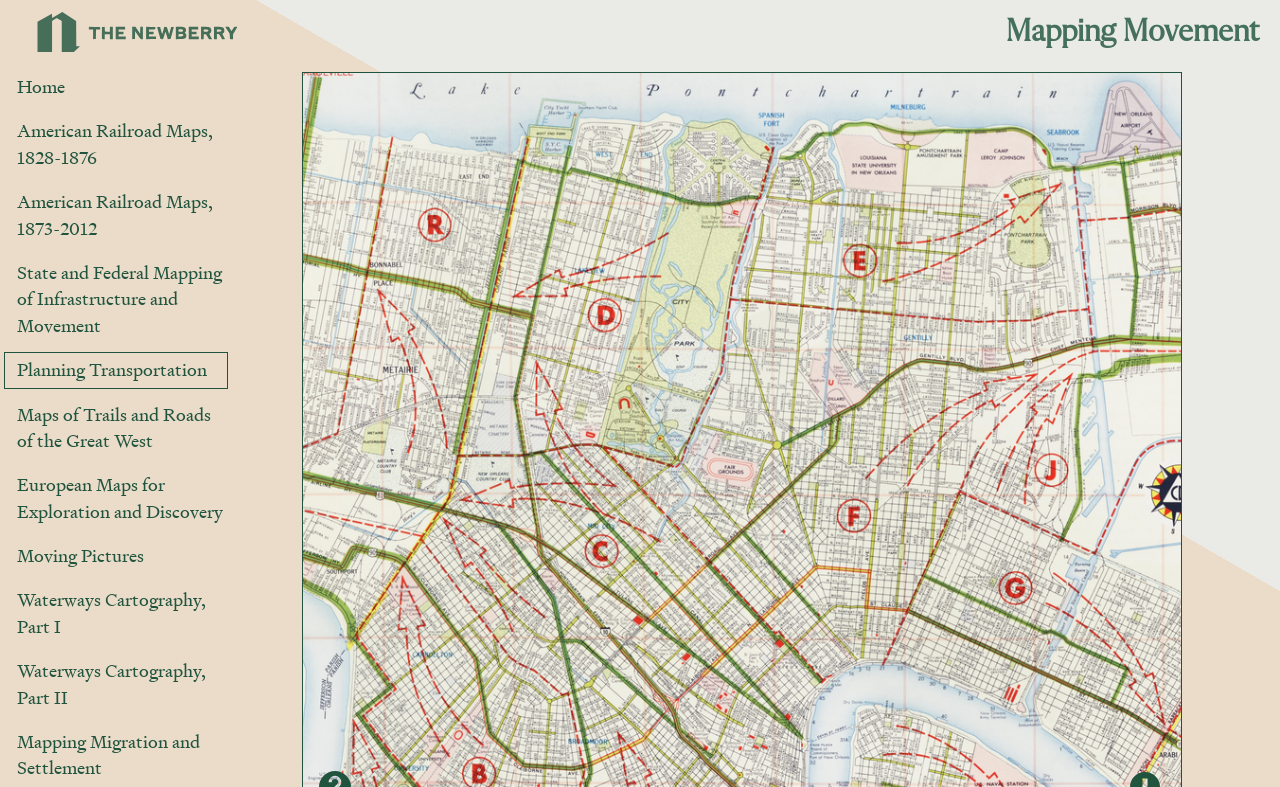Identify the bounding box for the given UI element using the description provided. Coordinates should be in the format (top-left x, top-left y, bottom-right x, bottom-right y) and must be between 0 and 1. Here is the description: Home

[0.003, 0.088, 0.178, 0.134]